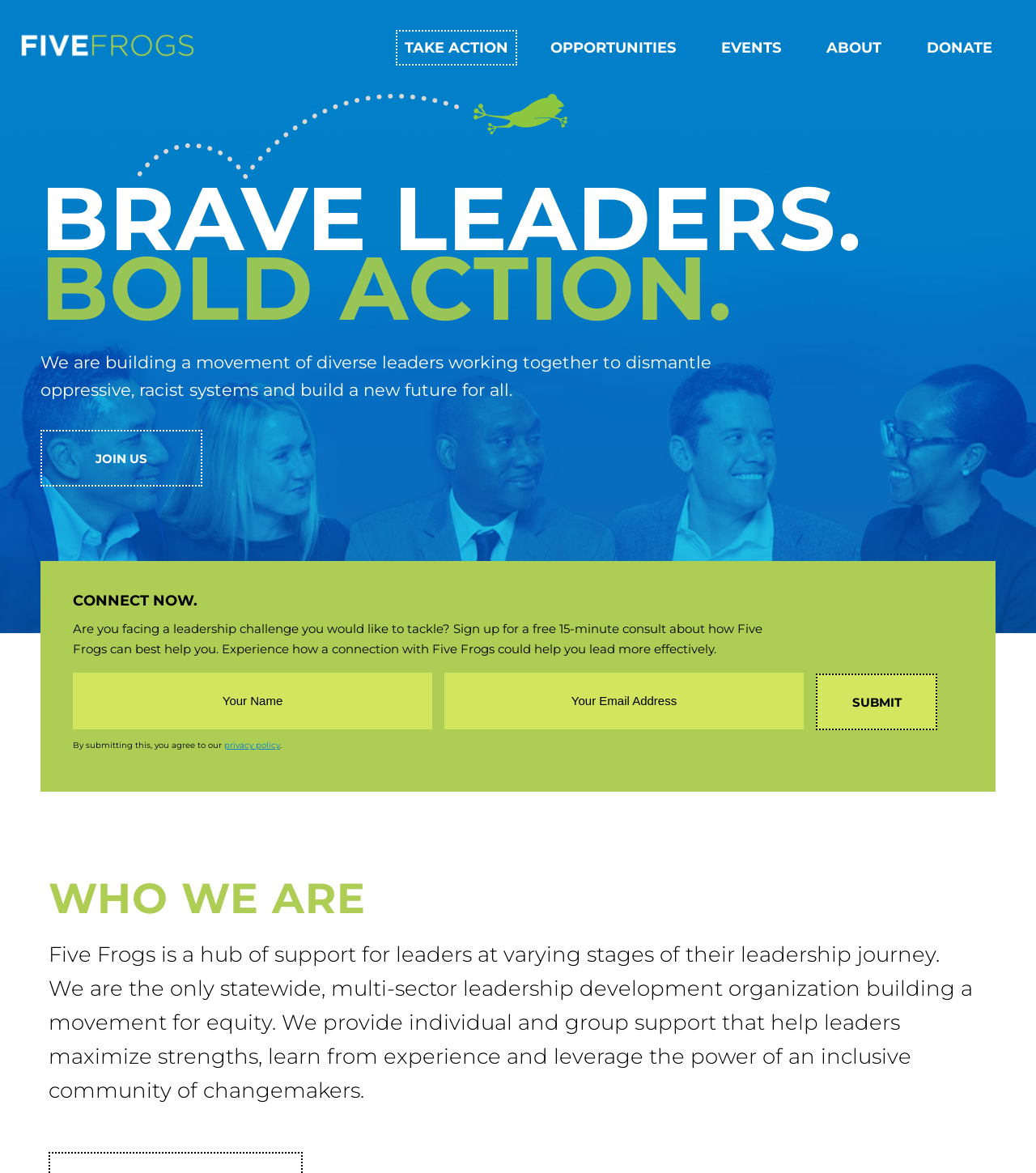Generate a thorough explanation of the webpage's elements.

This webpage is about Five Frogs, an organization that aims to build a diverse force of Connecticut leaders working together to realize equity. At the top, there is a logo with the text "Five Frogs – Brave Leaders. Bold Action." followed by a navigation menu with links to "TAKE ACTION", "OPPORTUNITIES", "EVENTS", "ABOUT", and "DONATE".

Below the navigation menu, there is a large section with a background image, a heading "BRAVE LEADERS. BOLD ACTION.", and a paragraph of text describing the organization's mission to build a movement of diverse leaders working together to dismantle oppressive systems and build a new future for all. There is also a "JOIN US" link and another image in this section.

Further down, there is a section with a heading "CONNECT NOW." and a paragraph of text inviting visitors to sign up for a free 15-minute consultation to learn how Five Frogs can help them lead more effectively. This section also includes a form with input fields for name and email address, and a "SUBMIT" button.

Below the form, there is a section with a heading "WHO WE ARE" and a paragraph of text describing Five Frogs as a hub of support for leaders at varying stages of their leadership journey, providing individual and group support to help leaders maximize strengths and leverage the power of an inclusive community of changemakers.